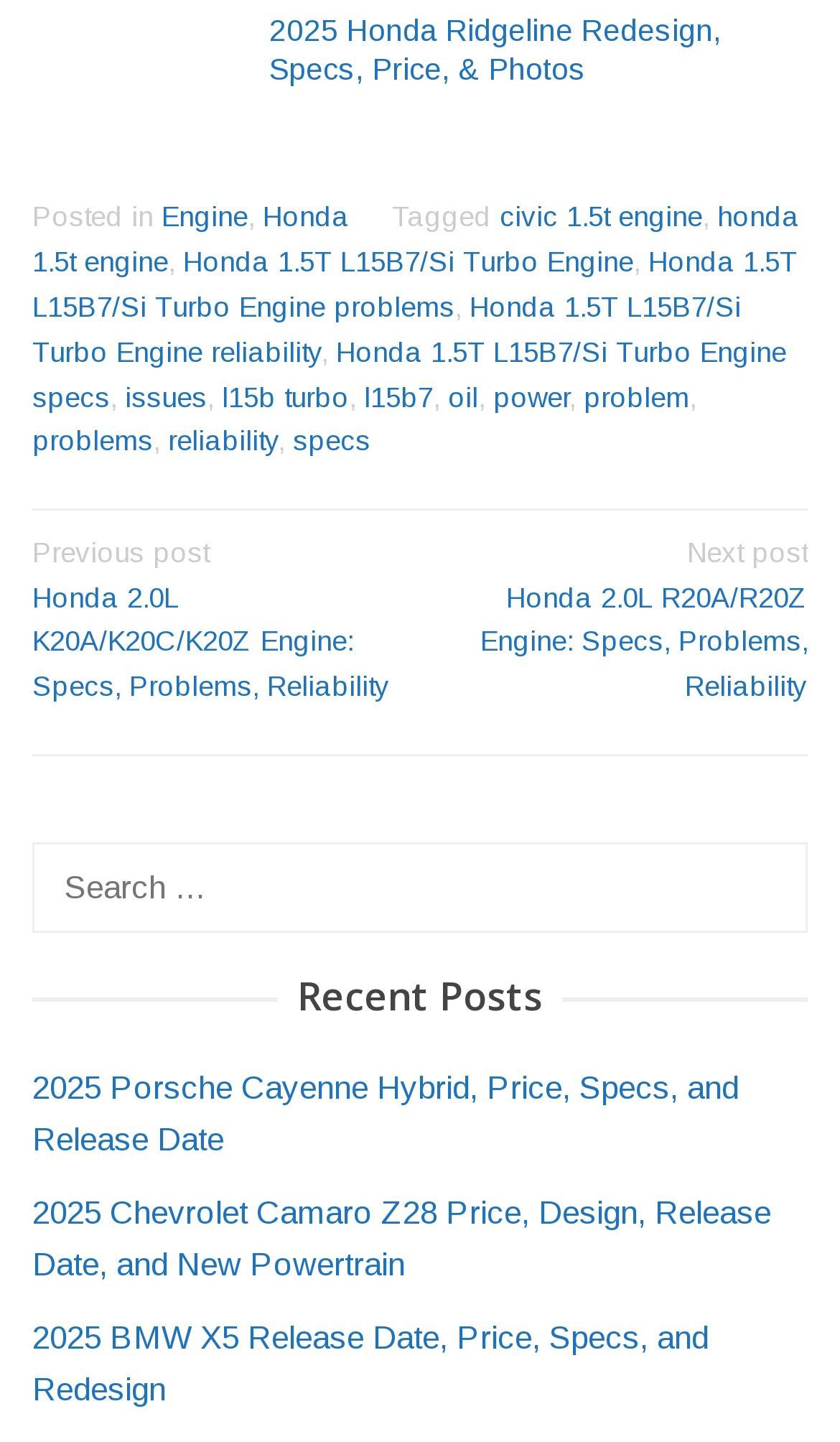Could you locate the bounding box coordinates for the section that should be clicked to accomplish this task: "Read the previous post".

[0.038, 0.369, 0.482, 0.487]